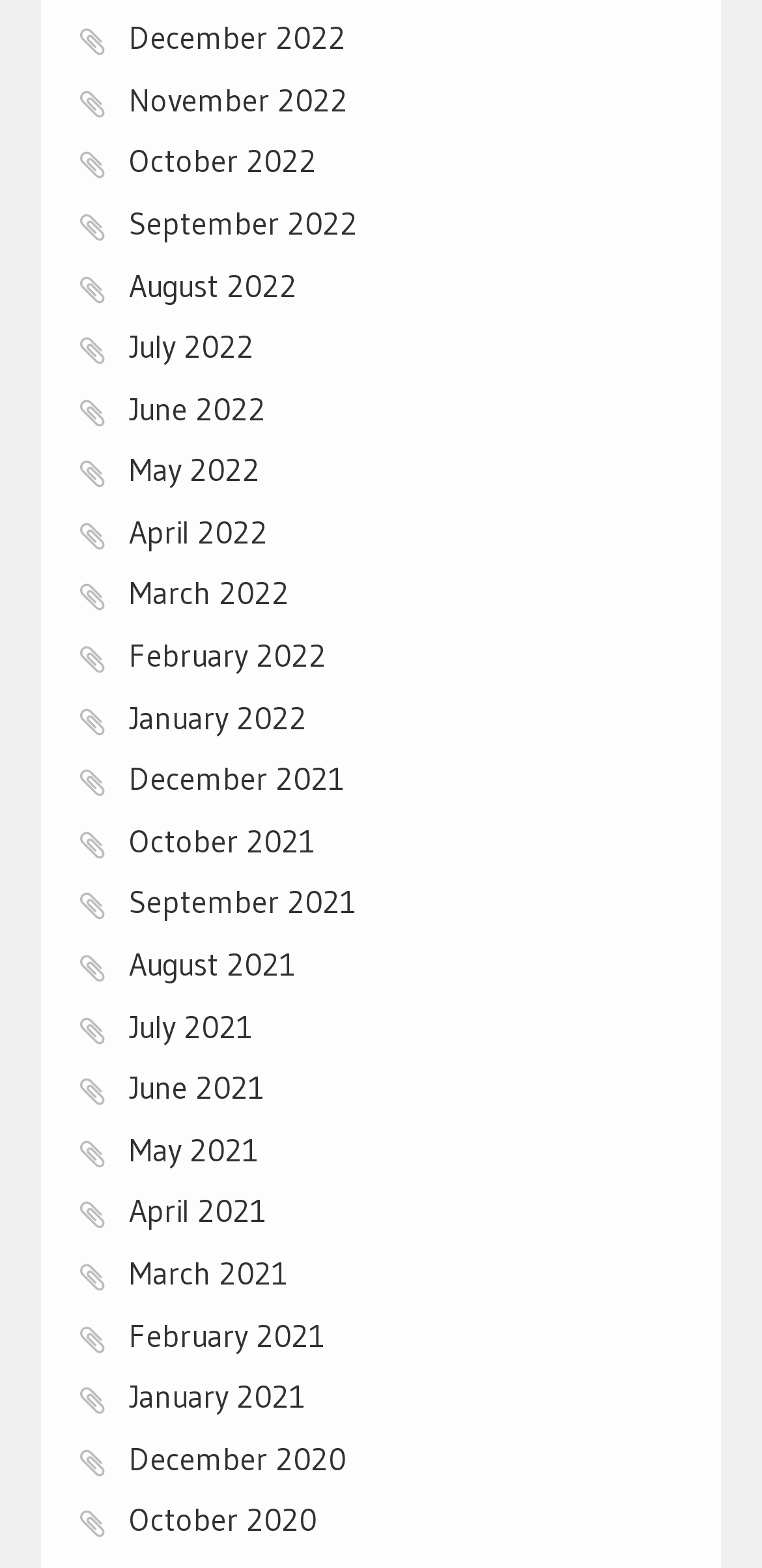What is the earliest month listed?
Offer a detailed and full explanation in response to the question.

I looked at the list of links and found the earliest month listed, which is December 2020, at the bottom of the list.